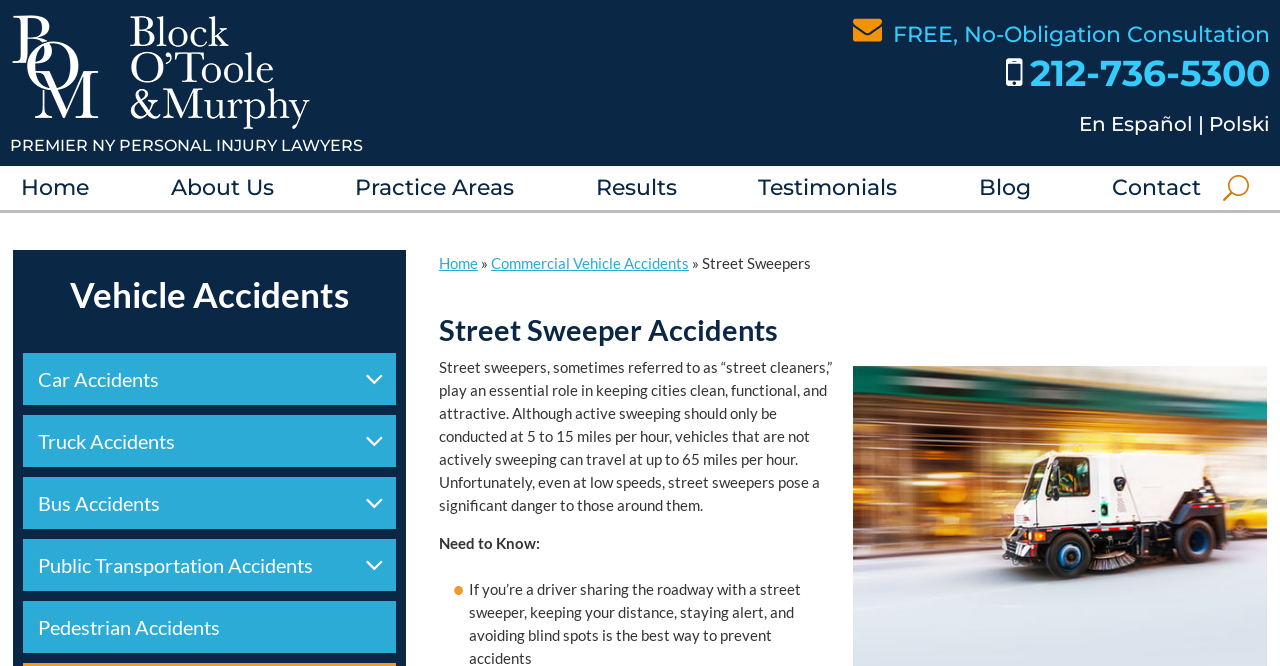Please identify the bounding box coordinates of the area I need to click to accomplish the following instruction: "Click on the 'Brand 2' link".

[0.008, 0.174, 0.244, 0.201]